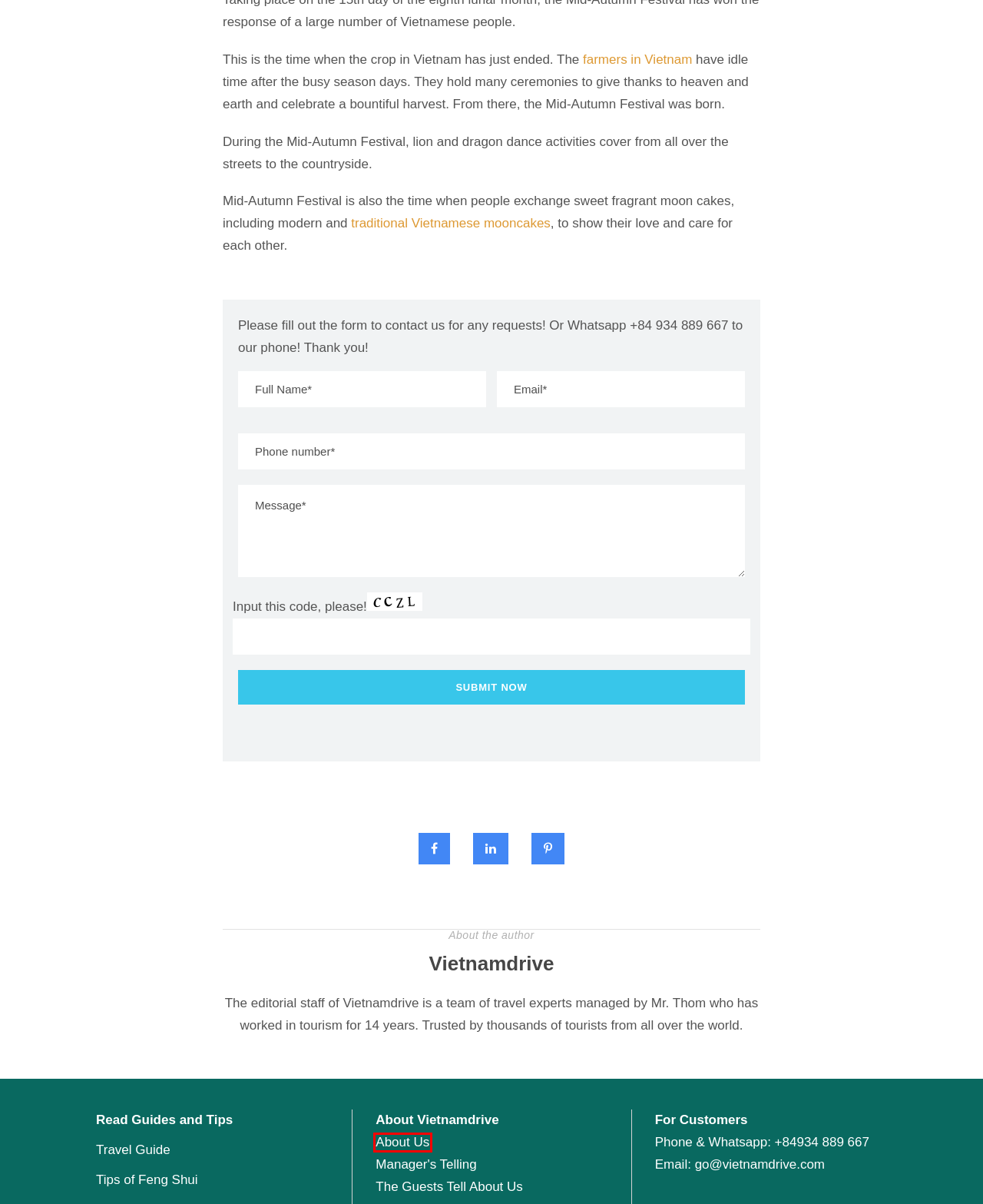Observe the provided screenshot of a webpage that has a red rectangle bounding box. Determine the webpage description that best matches the new webpage after clicking the element inside the red bounding box. Here are the candidates:
A. Why is Vietnamese Che Famous For Diners?
B. Guests Tell About Us
C. How do Vietnamese Farmers Live and Work?
D. Tips of Feng Shui - Vietnamdrive
E. Vietnam travel company - words of manager - Vietnam Drive
F. Mooncake in Vietnam: Its Features and How to Make It
G. About Vietnamdrive
H. Independence Palace in Ho Chi Minh City

G